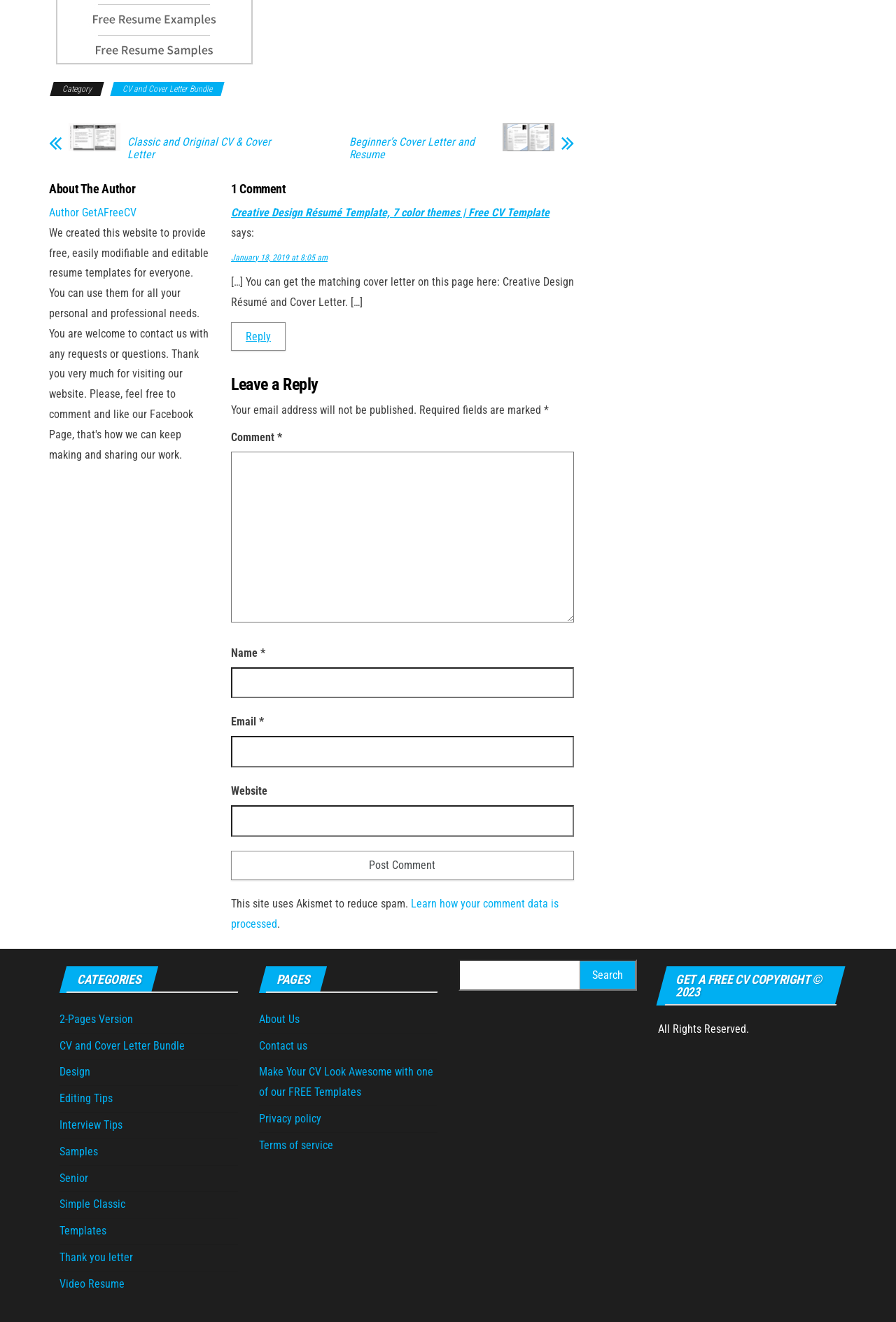How many comments are there on this page? Examine the screenshot and reply using just one word or a brief phrase.

1